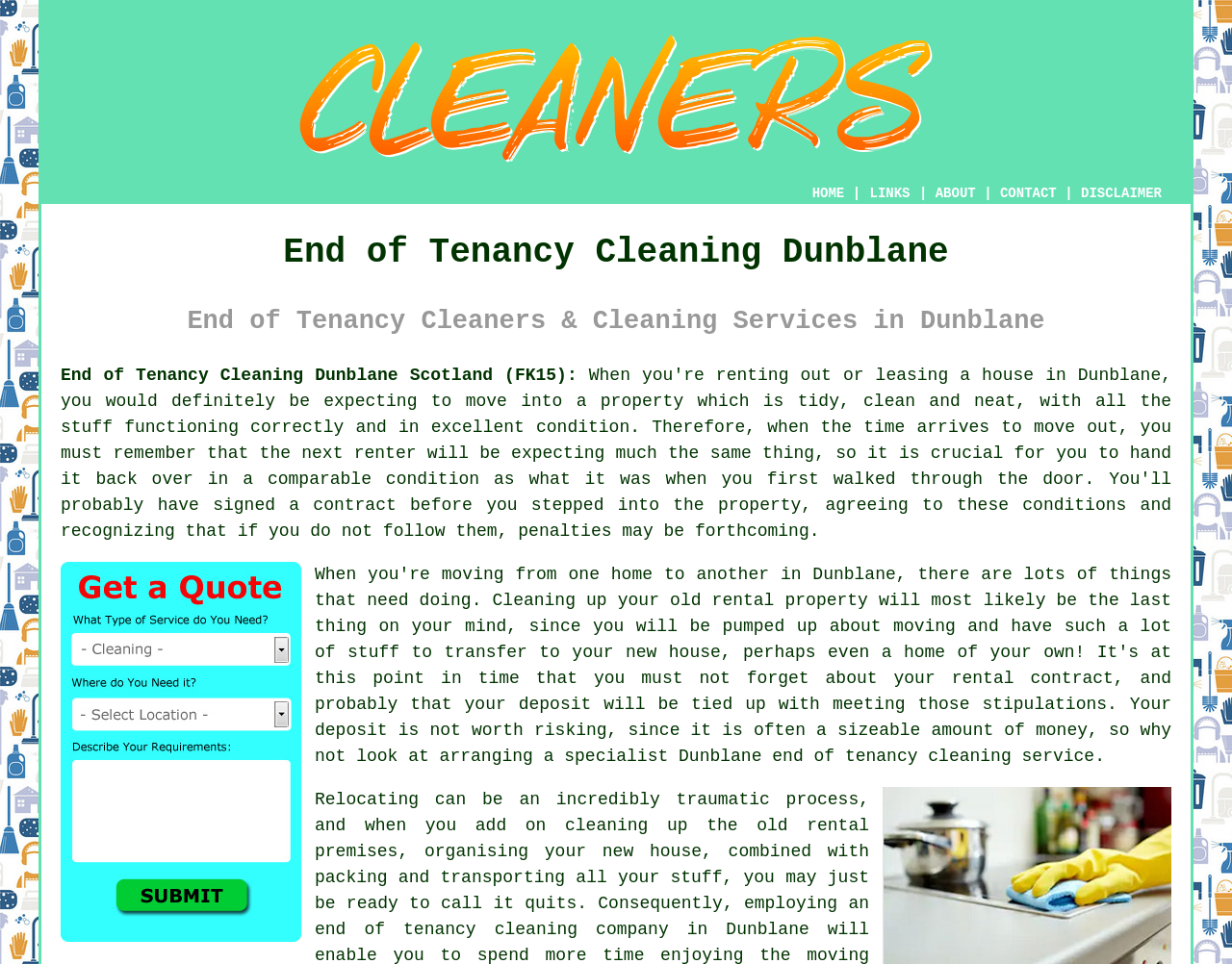Answer the question with a brief word or phrase:
What is the purpose of the cleaning service?

End of tenancy cleaning